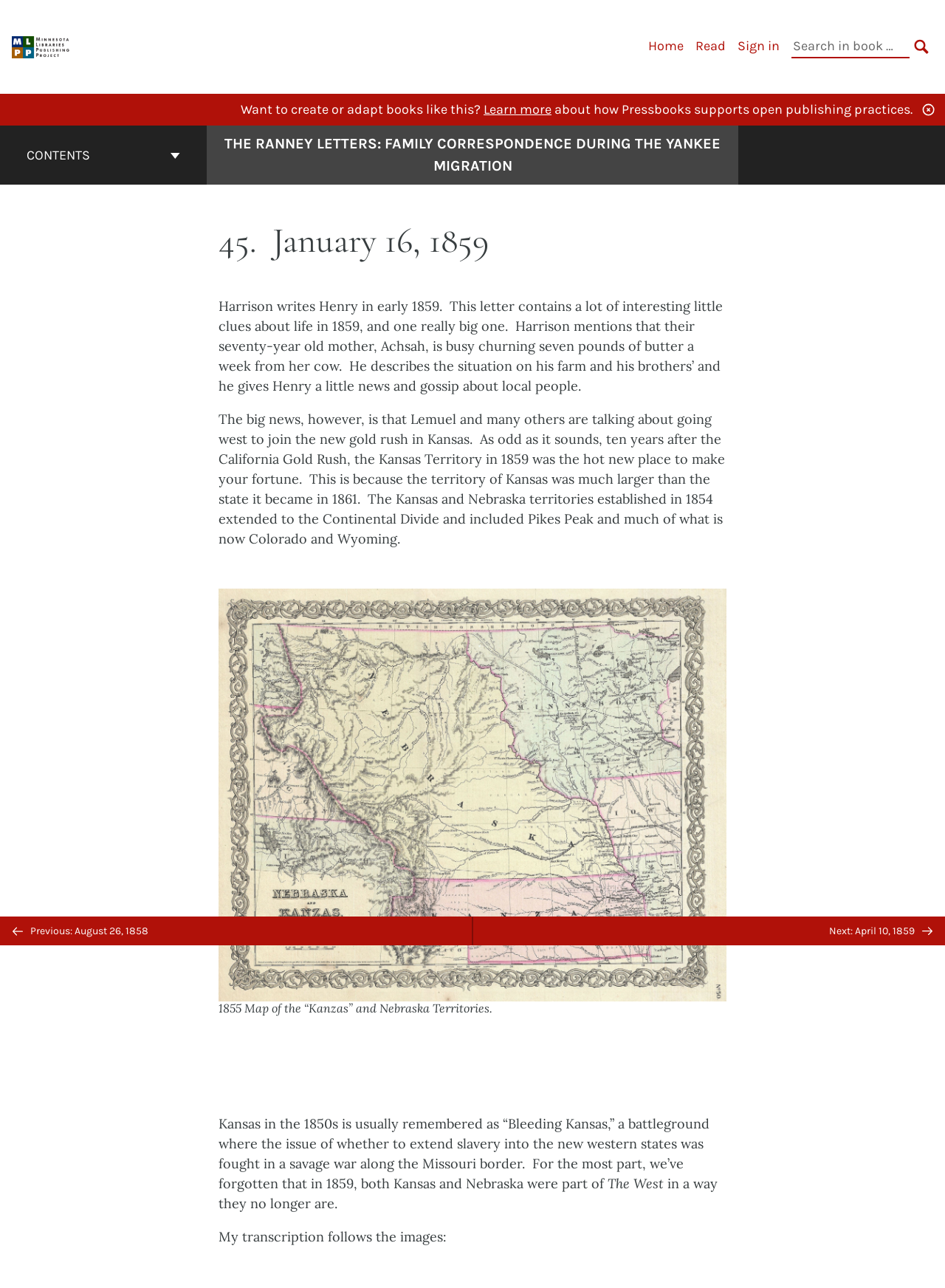Please answer the following question using a single word or phrase: 
What is the topic of the letter being discussed?

Life in 1859